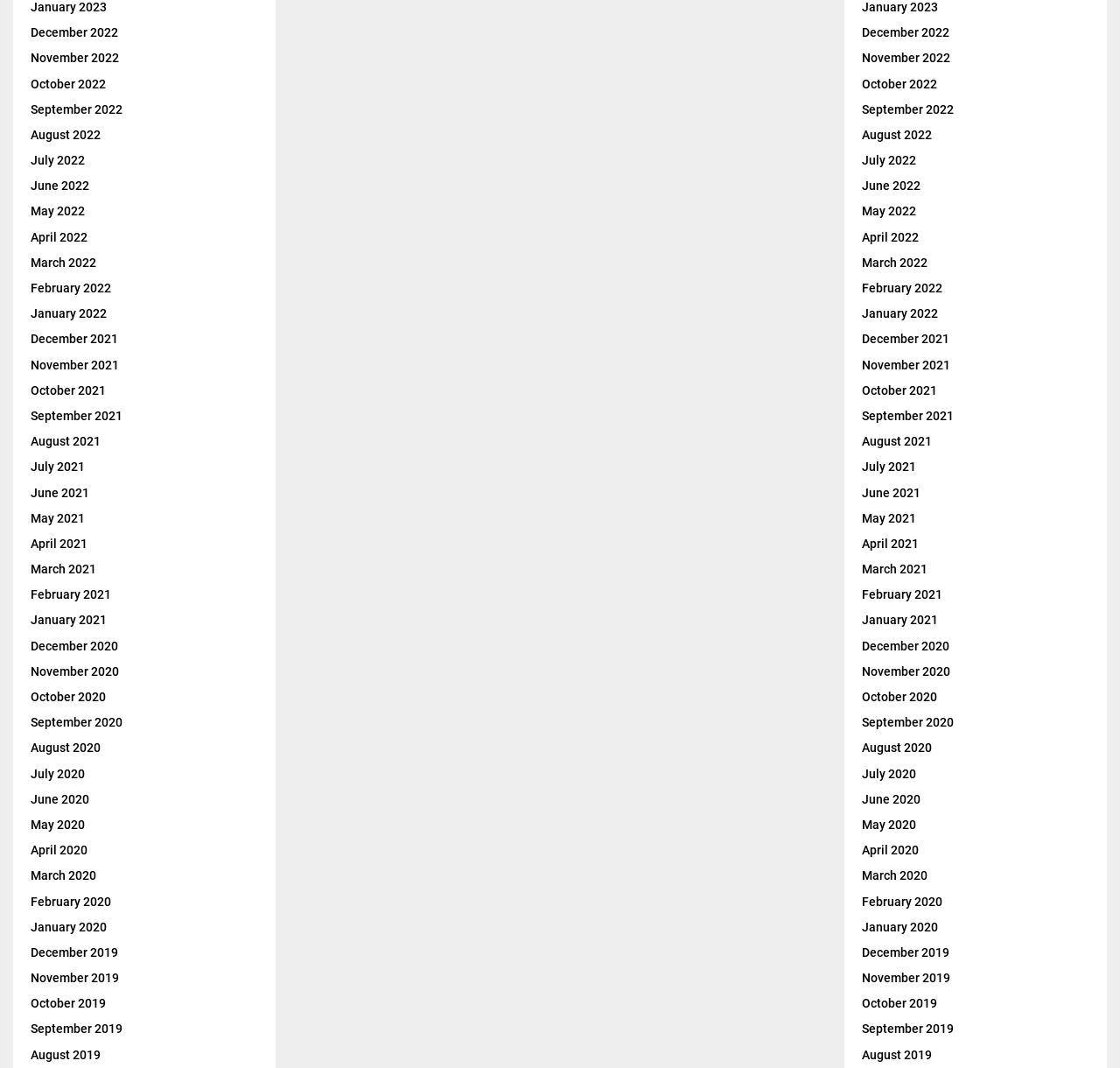Please give a concise answer to this question using a single word or phrase: 
Are the months listed in chronological order?

Yes